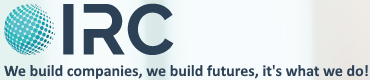Give a detailed account of the elements present in the image.

The image showcases the logo and tagline of Independent Resourcing Consultancy Ltd (IRC). Prominently displayed is the acronym "IRC," which appears in bold, modern typography, suggesting a professional image. Accompanying the acronym is a distinctive graphic symbol, featuring a globe design that uses a gradient of blue tones, conveying a sense of global reach and interconnectedness. Below the logo, the tagline reads, "We build companies, we build futures, it’s what we do!" This phrase encapsulates the company's mission to foster growth and development for both businesses and individuals, highlighting its commitment to partnership and empowerment in the recruitment sector. The overall design is clean and contemporary, reflecting the consultancy's focus on professionalism and innovation.